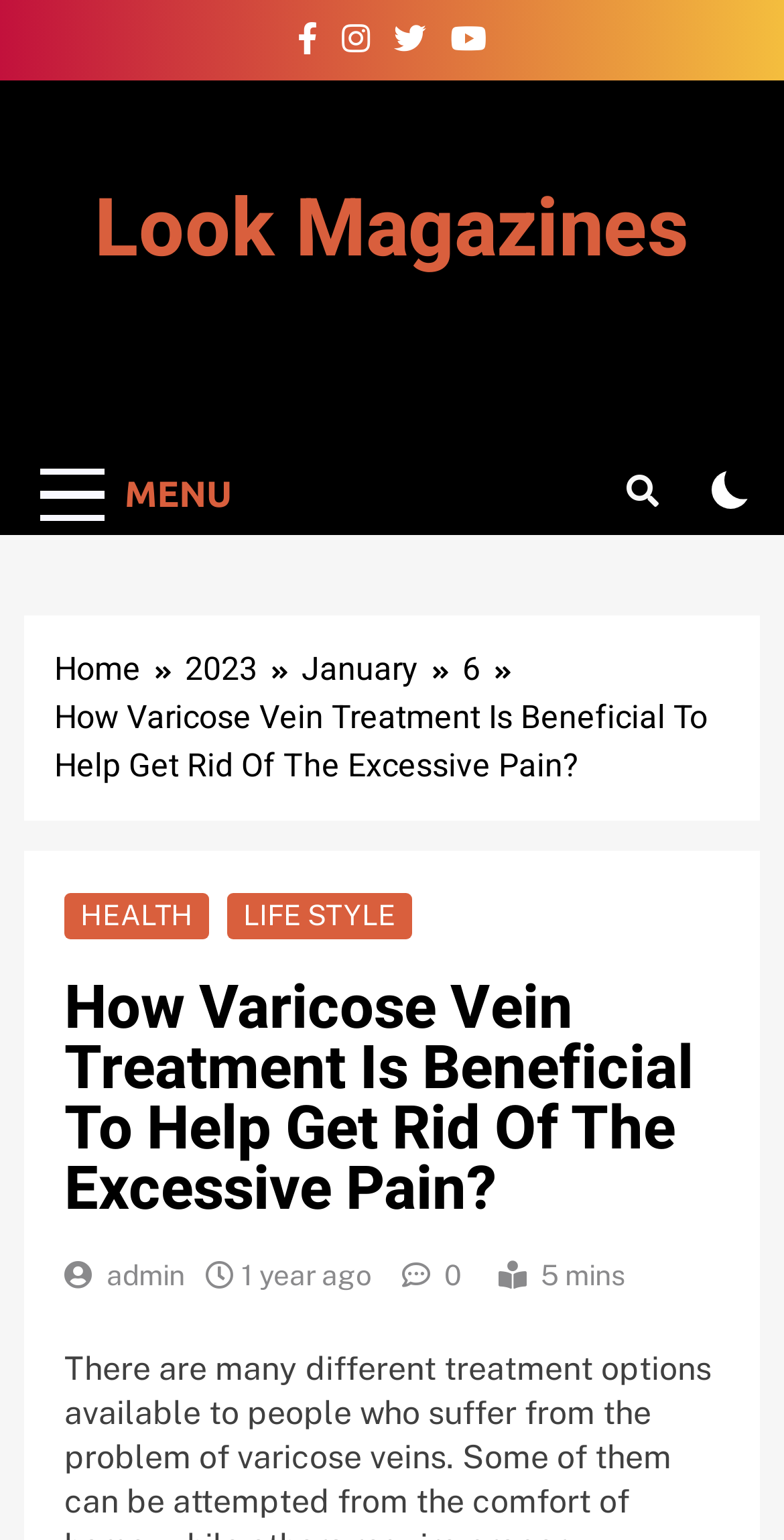How many links are in the breadcrumbs navigation?
Using the information from the image, give a concise answer in one word or a short phrase.

5